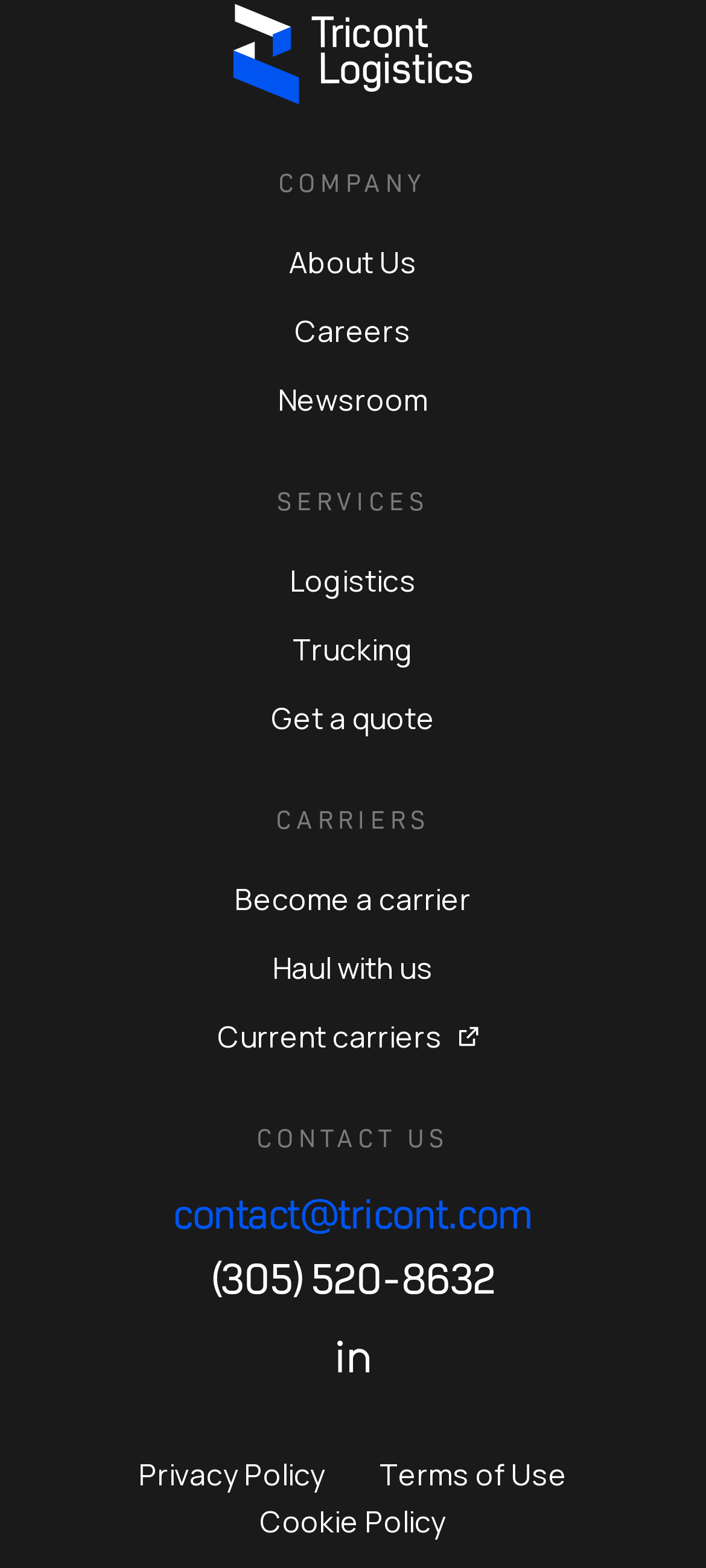How many links are available under the SERVICES section?
Based on the content of the image, thoroughly explain and answer the question.

Under the SERVICES section, I counted three links: Logistics, Trucking, and Get a quote, which are listed vertically with distinct bounding box coordinates.